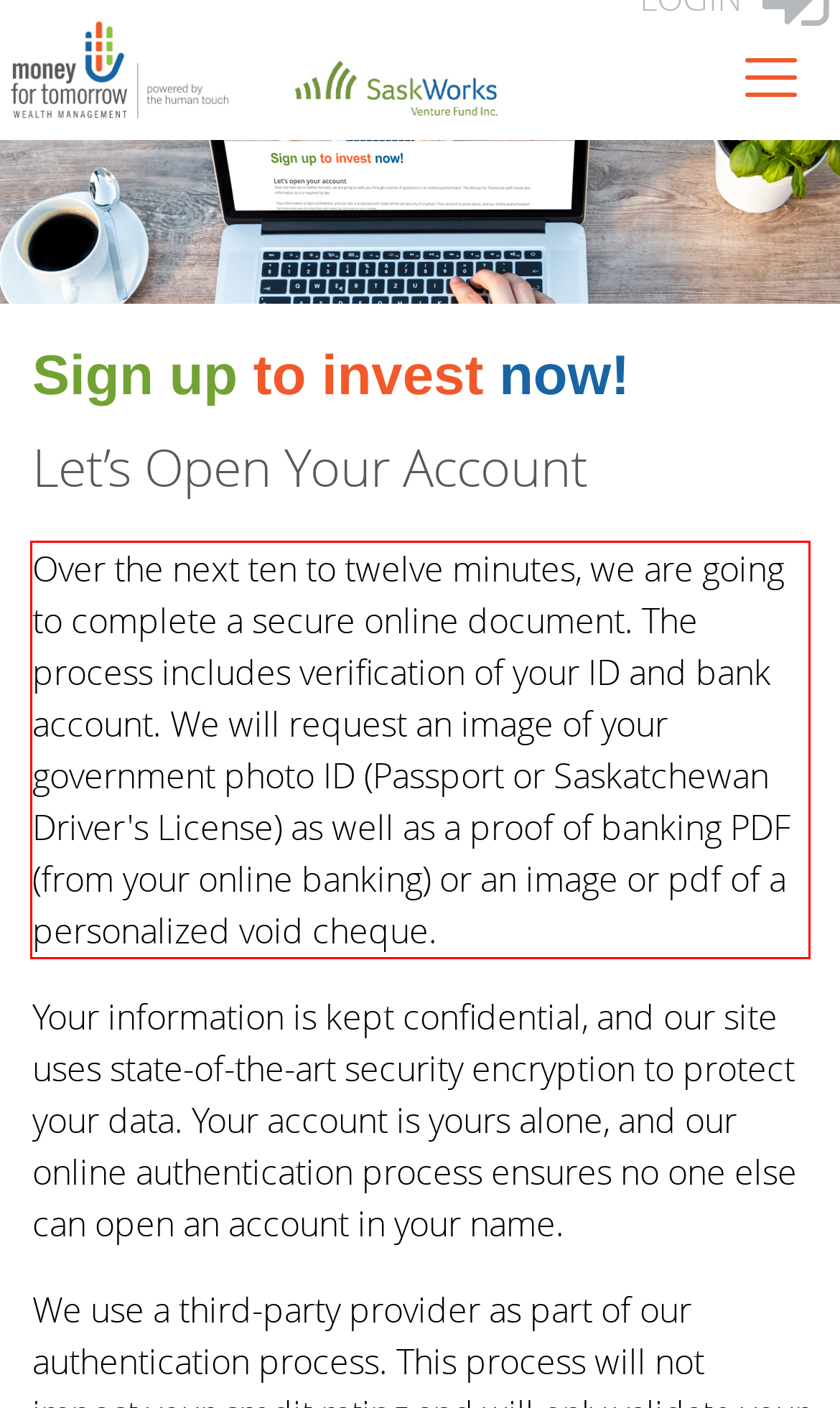Within the screenshot of the webpage, there is a red rectangle. Please recognize and generate the text content inside this red bounding box.

Over the next ten to twelve minutes, we are going to complete a secure online document. The process includes verification of your ID and bank account. We will request an image of your government photo ID (Passport or Saskatchewan Driver's License) as well as a proof of banking PDF (from your online banking) or an image or pdf of a personalized void cheque.